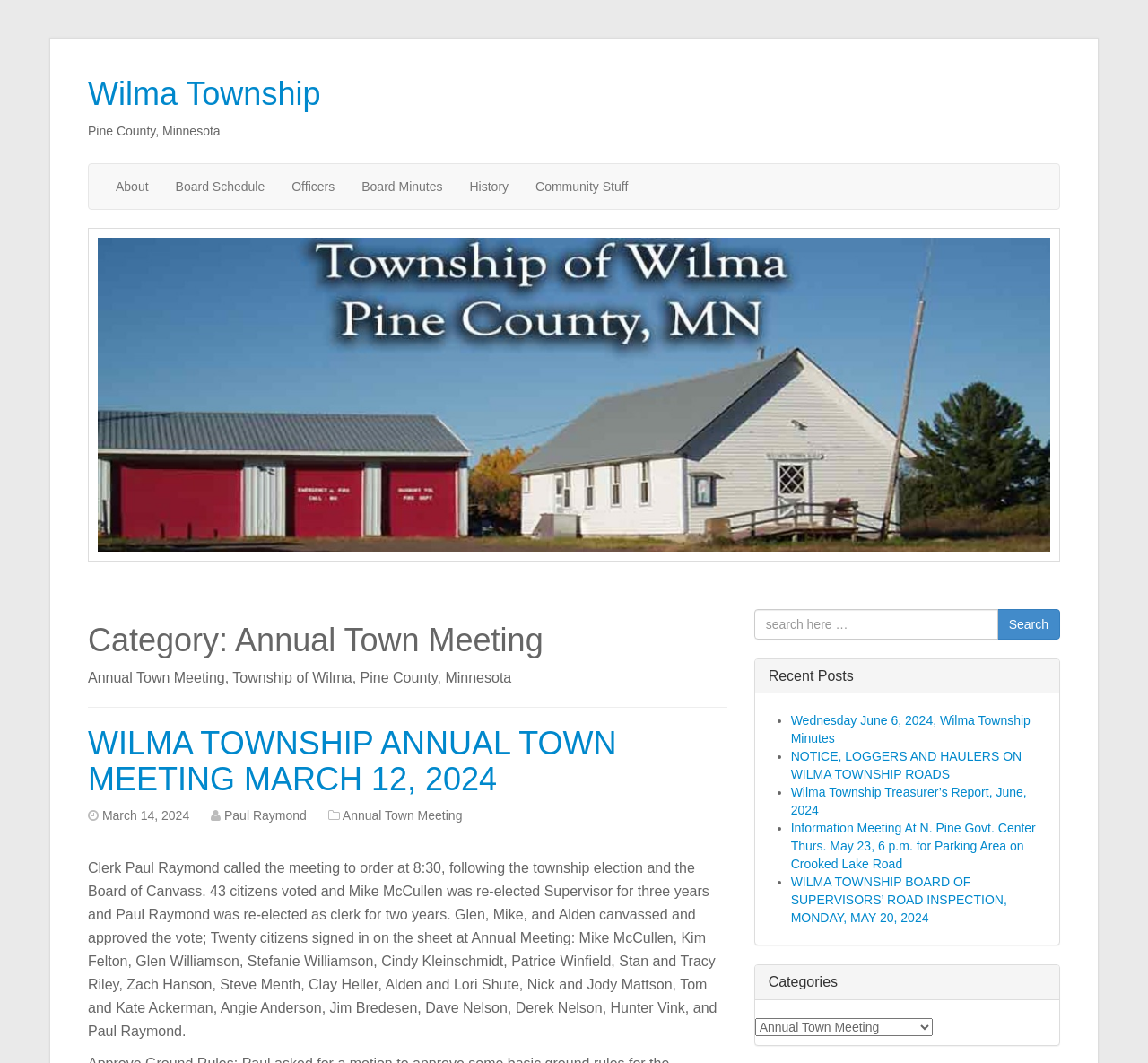Provide the bounding box coordinates for the UI element that is described by this text: "Annual Town Meeting". The coordinates should be in the form of four float numbers between 0 and 1: [left, top, right, bottom].

[0.298, 0.76, 0.403, 0.773]